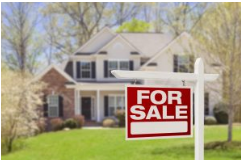Use the details in the image to answer the question thoroughly: 
What type of architecture does the house have?

The caption describes the house as having 'classic architecture', which suggests that the house's design is traditional and timeless, rather than modern or contemporary.